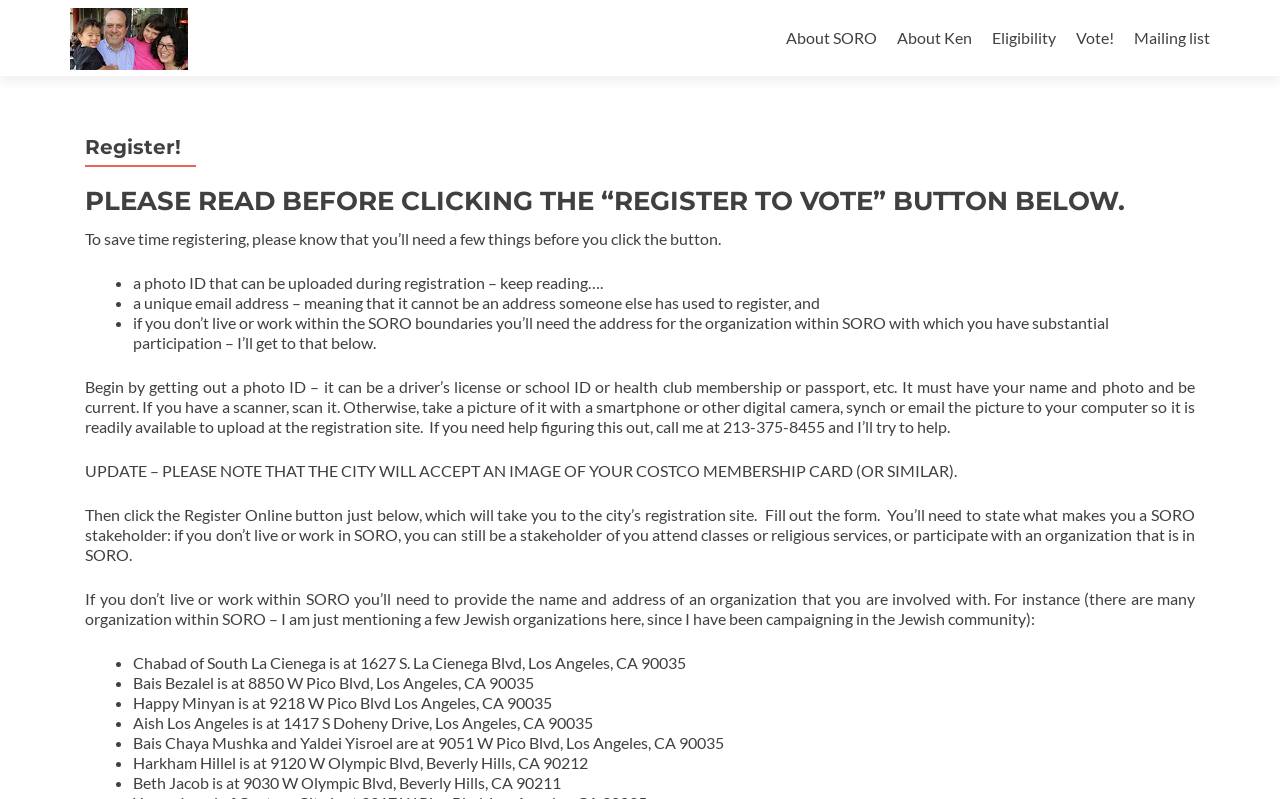Articulate a complete and detailed caption of the webpage elements.

This webpage is dedicated to promoting Ken Blaker's candidacy and encouraging visitors to register to vote. At the top, there is a prominent link "Vote for Ken Blaker!" accompanied by an image with the same text. Below this, there are five links to different sections of the website: "About SORO", "About Ken", "Eligibility", "Vote!", and "Mailing list".

The main content of the page is divided into sections, starting with a header "Register!" followed by a warning message "PLEASE READ BEFORE CLICKING THE “REGISTER TO VOTE” BUTTON BELOW." The text then explains the necessary steps to register, including having a photo ID and a unique email address. It also provides detailed instructions on how to prepare the photo ID, including scanning or taking a picture of it.

The page then lists the required information for registration, including the address of an organization within SORO boundaries if the visitor does not live or work in the area. This is followed by a list of examples of organizations in SORO, including Jewish organizations such as Chabad of South La Cienega, Bais Bezalel, and Happy Minyan, with their addresses.

At the bottom of the page, there is a call to action to click the "Register Online" button, which will take the visitor to the city's registration site. The text encourages visitors to fill out the form and provide the necessary information to become a SORO stakeholder.